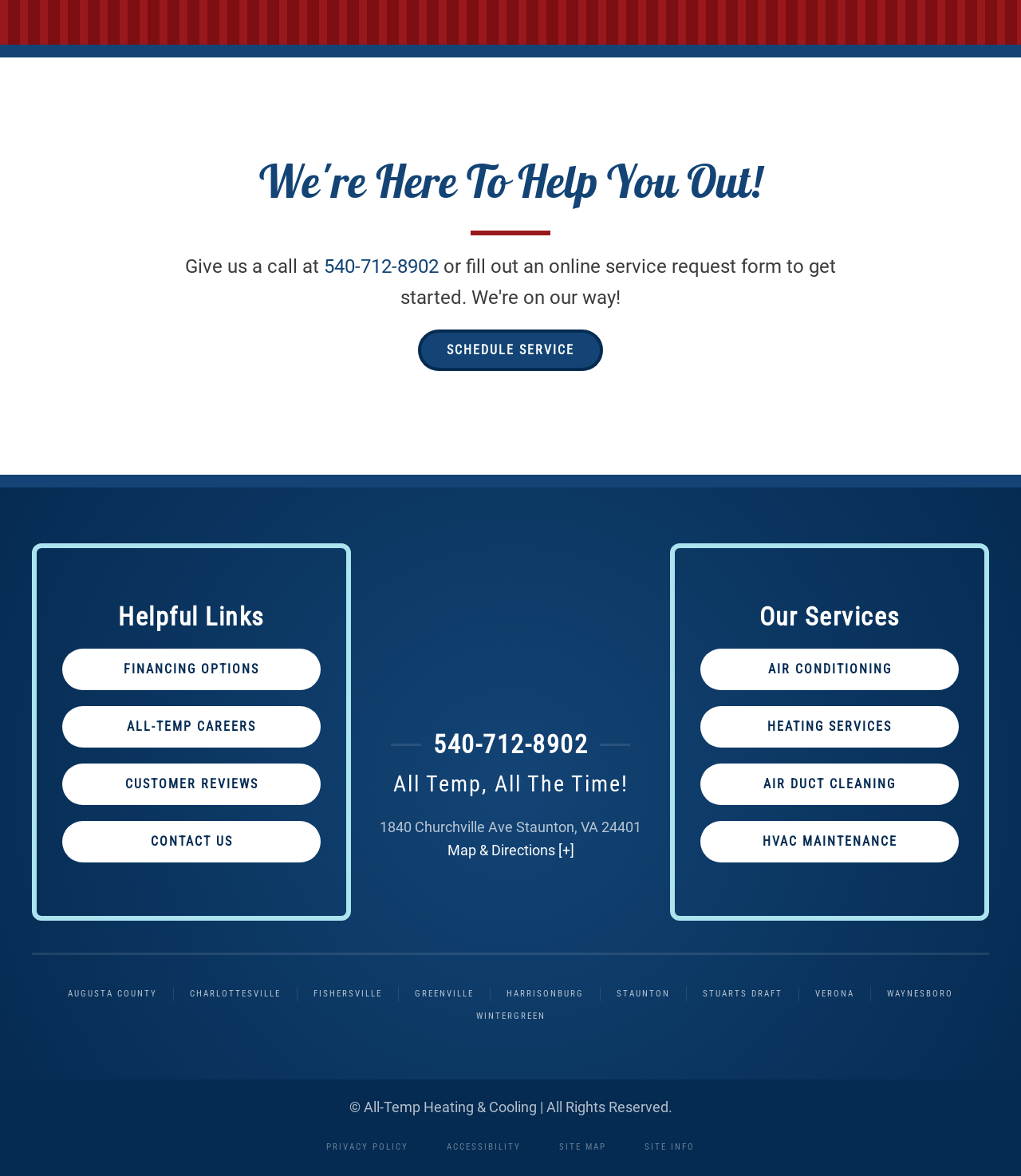Could you highlight the region that needs to be clicked to execute the instruction: "Call the phone number"?

[0.317, 0.217, 0.43, 0.236]